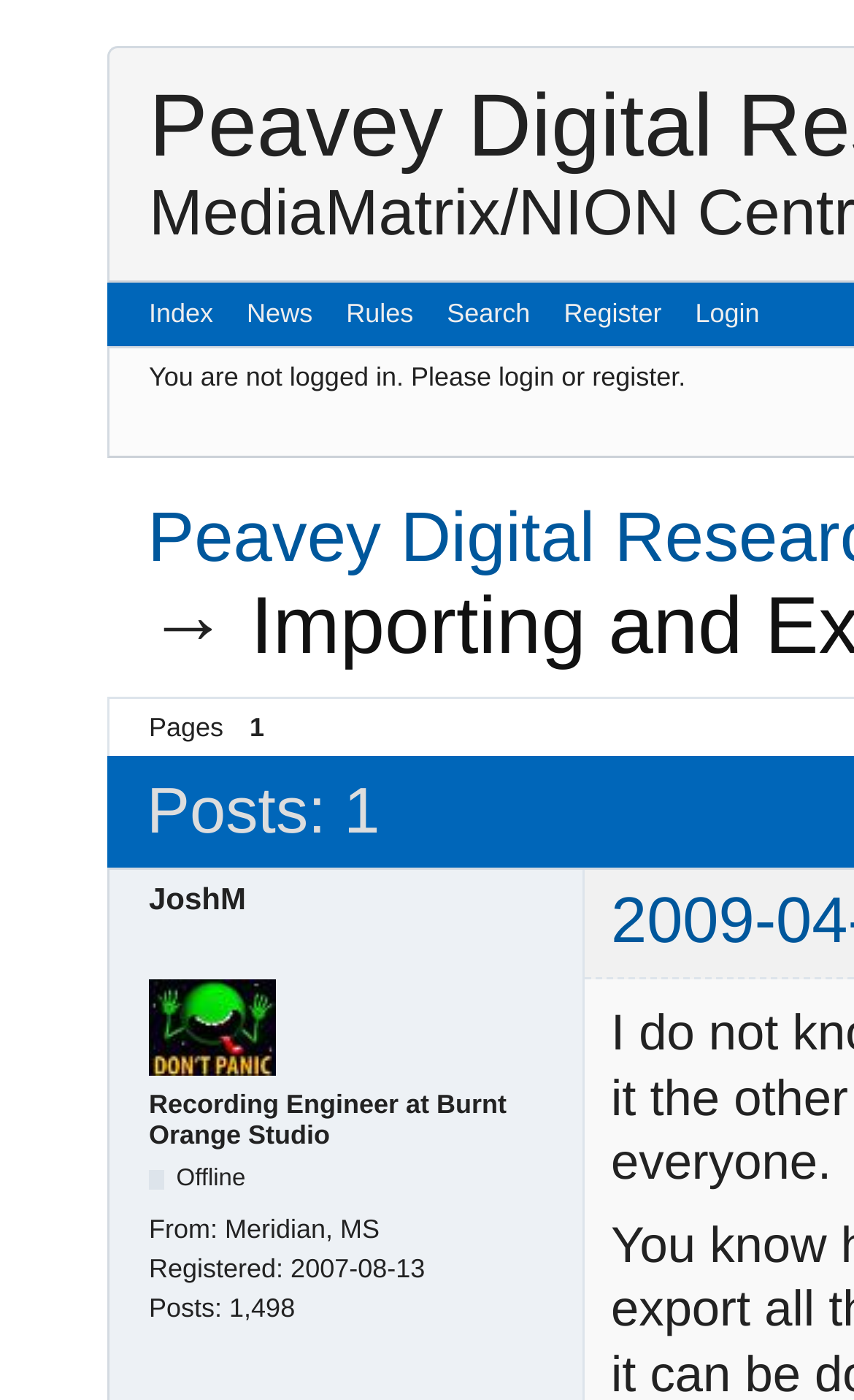Identify the bounding box coordinates for the UI element described as: "Index". The coordinates should be provided as four floats between 0 and 1: [left, top, right, bottom].

[0.174, 0.213, 0.25, 0.235]